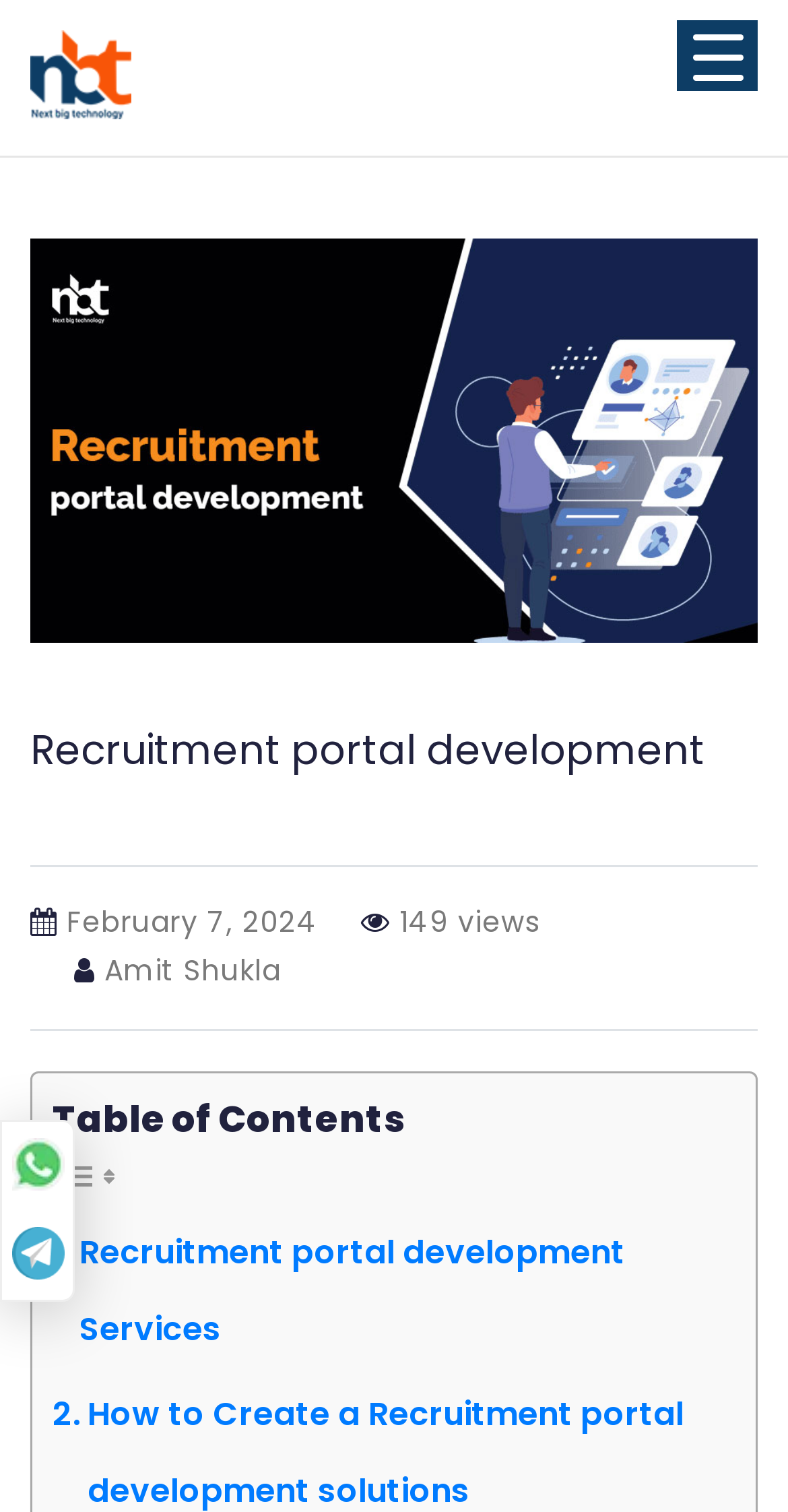How many views does the webpage have?
Refer to the image and provide a one-word or short phrase answer.

149 views